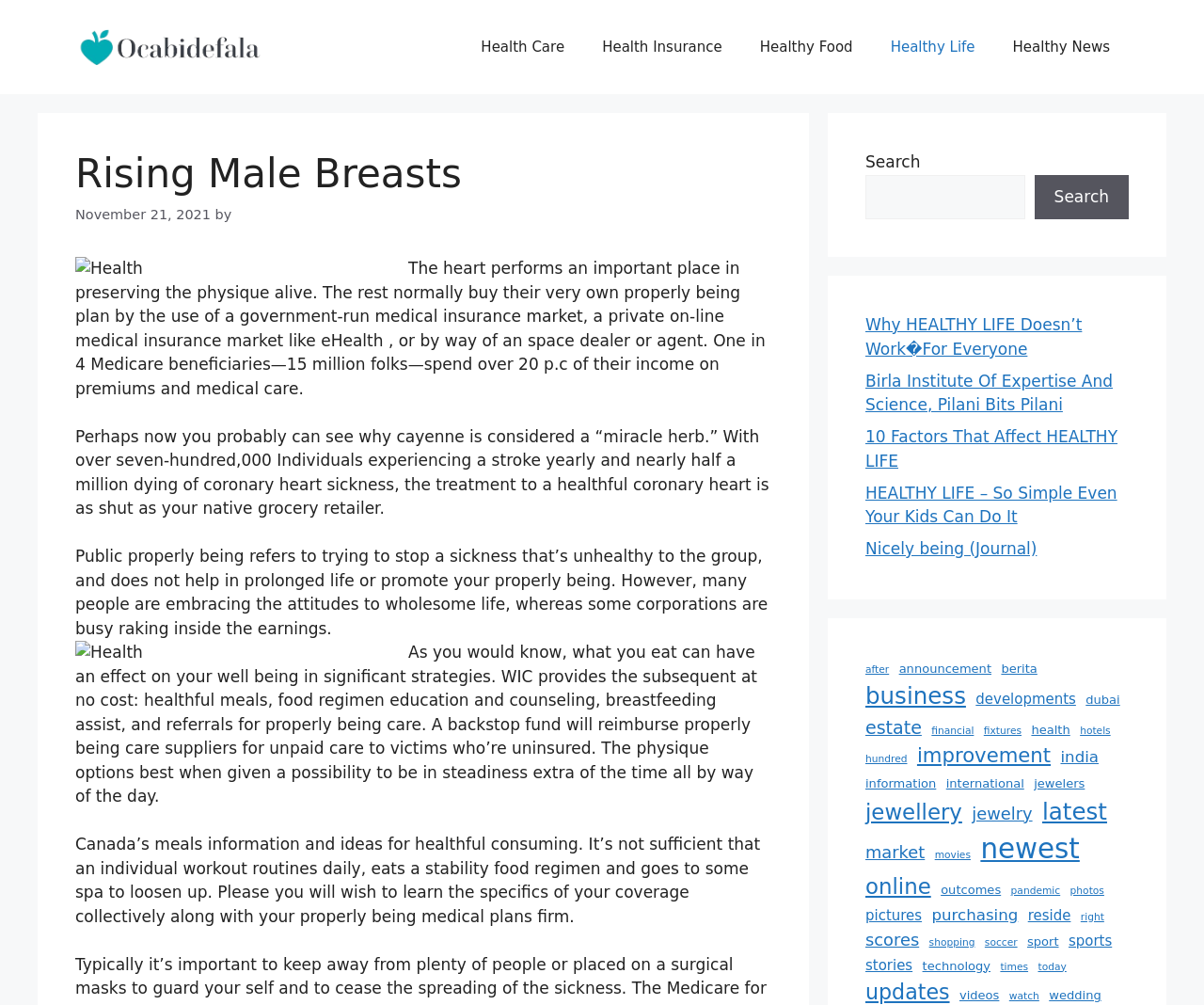Consider the image and give a detailed and elaborate answer to the question: 
What is the topic of the article below the header?

The article below the header discusses the importance of the heart in preserving the body alive, and it provides information about how to maintain a healthy heart. Therefore, the topic of the article is heart health.